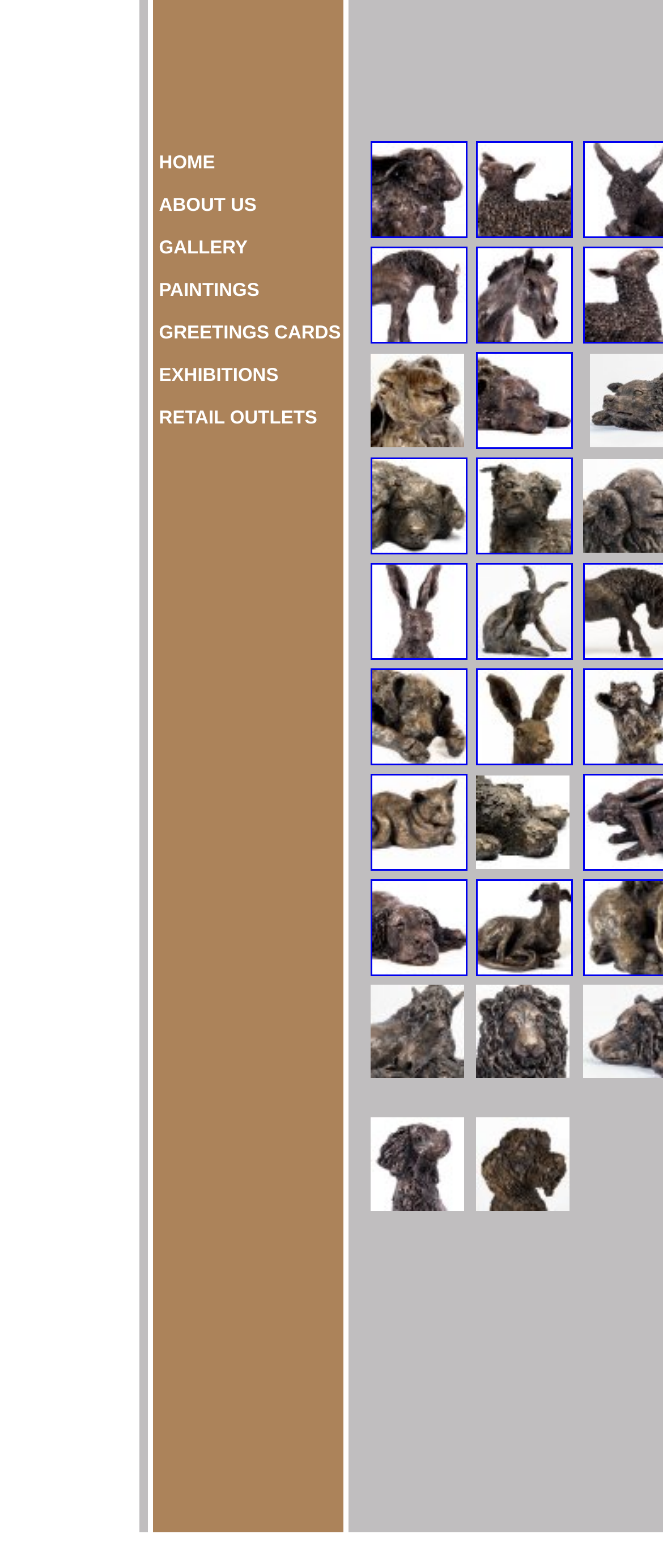Identify the bounding box for the UI element described as: "Fear and anxiety". The coordinates should be four float numbers between 0 and 1, i.e., [left, top, right, bottom].

None